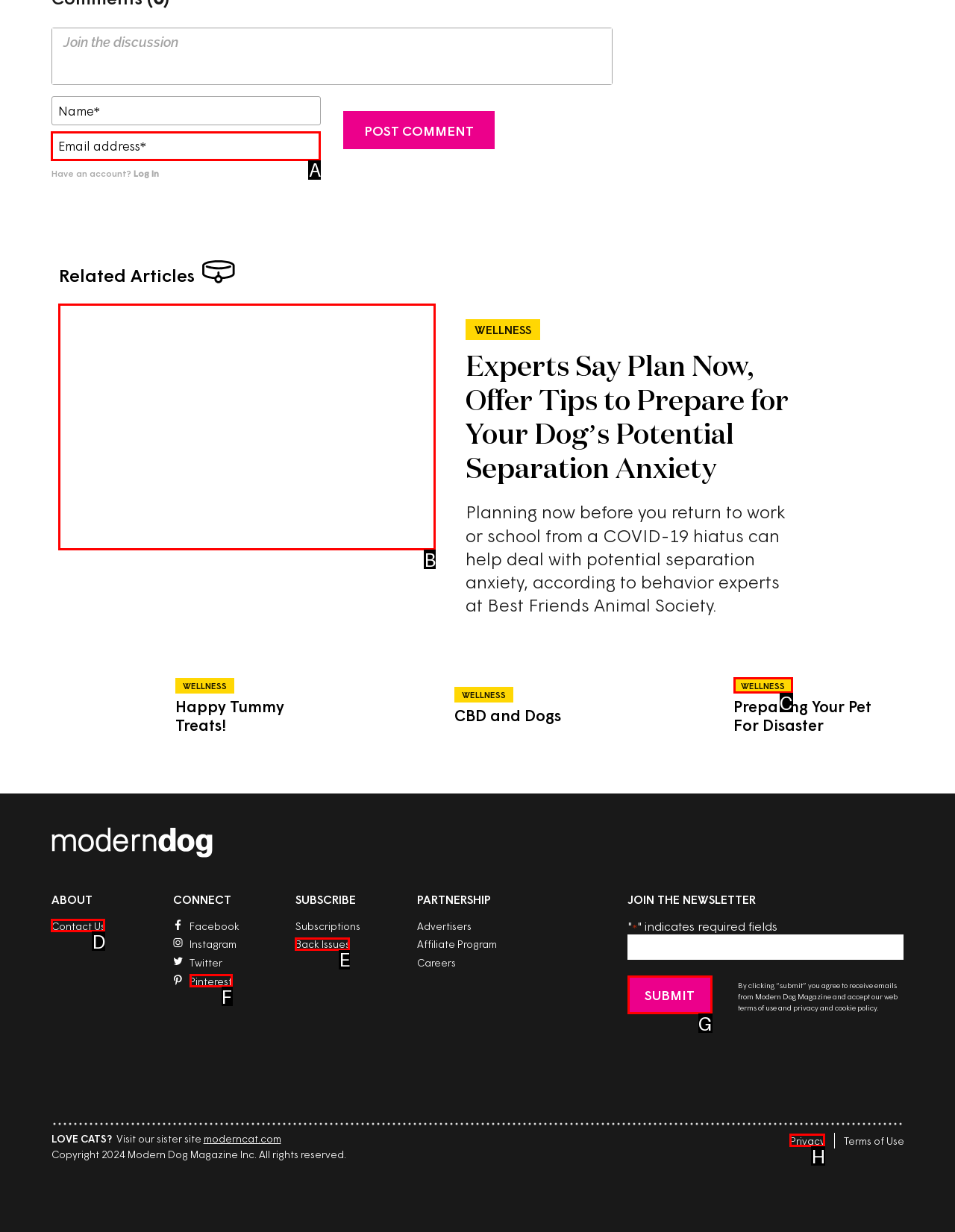Refer to the element description: parent_node: WELLNESS and identify the matching HTML element. State your answer with the appropriate letter.

B